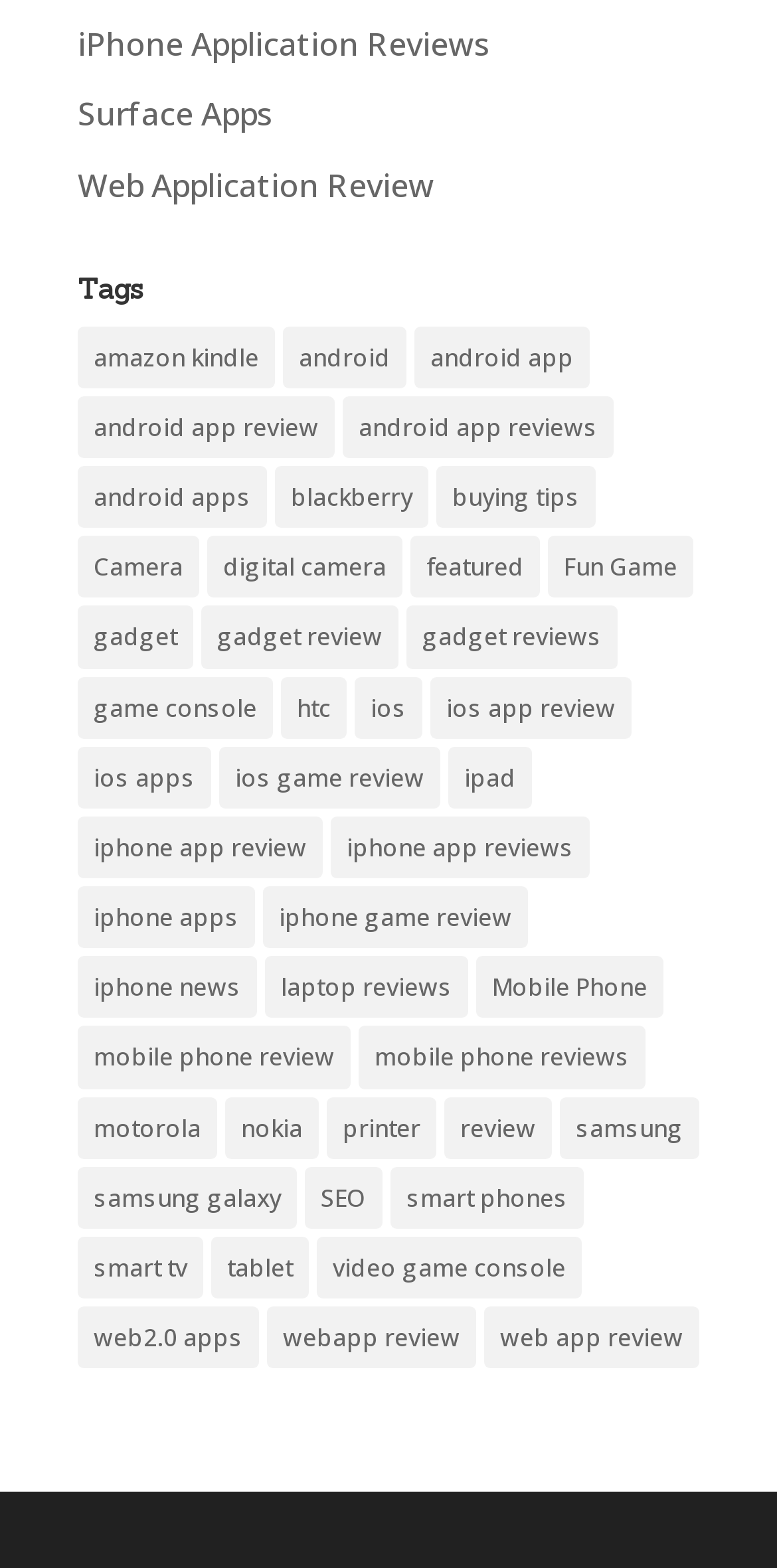Determine the bounding box coordinates (top-left x, top-left y, bottom-right x, bottom-right y) of the UI element described in the following text: iphone app reviews

[0.426, 0.521, 0.759, 0.56]